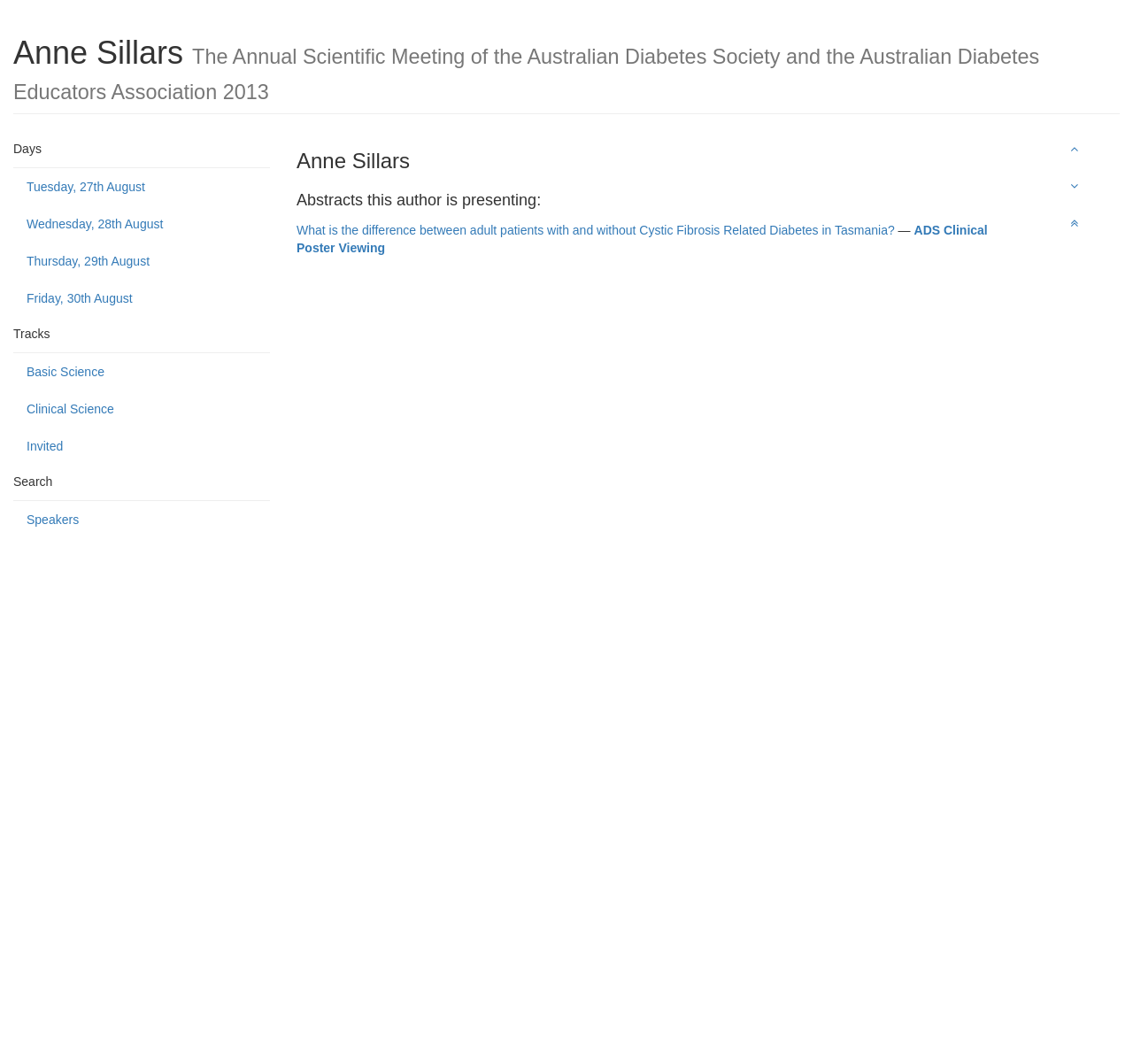Locate the bounding box coordinates of the item that should be clicked to fulfill the instruction: "Search for speakers".

[0.012, 0.473, 0.238, 0.506]